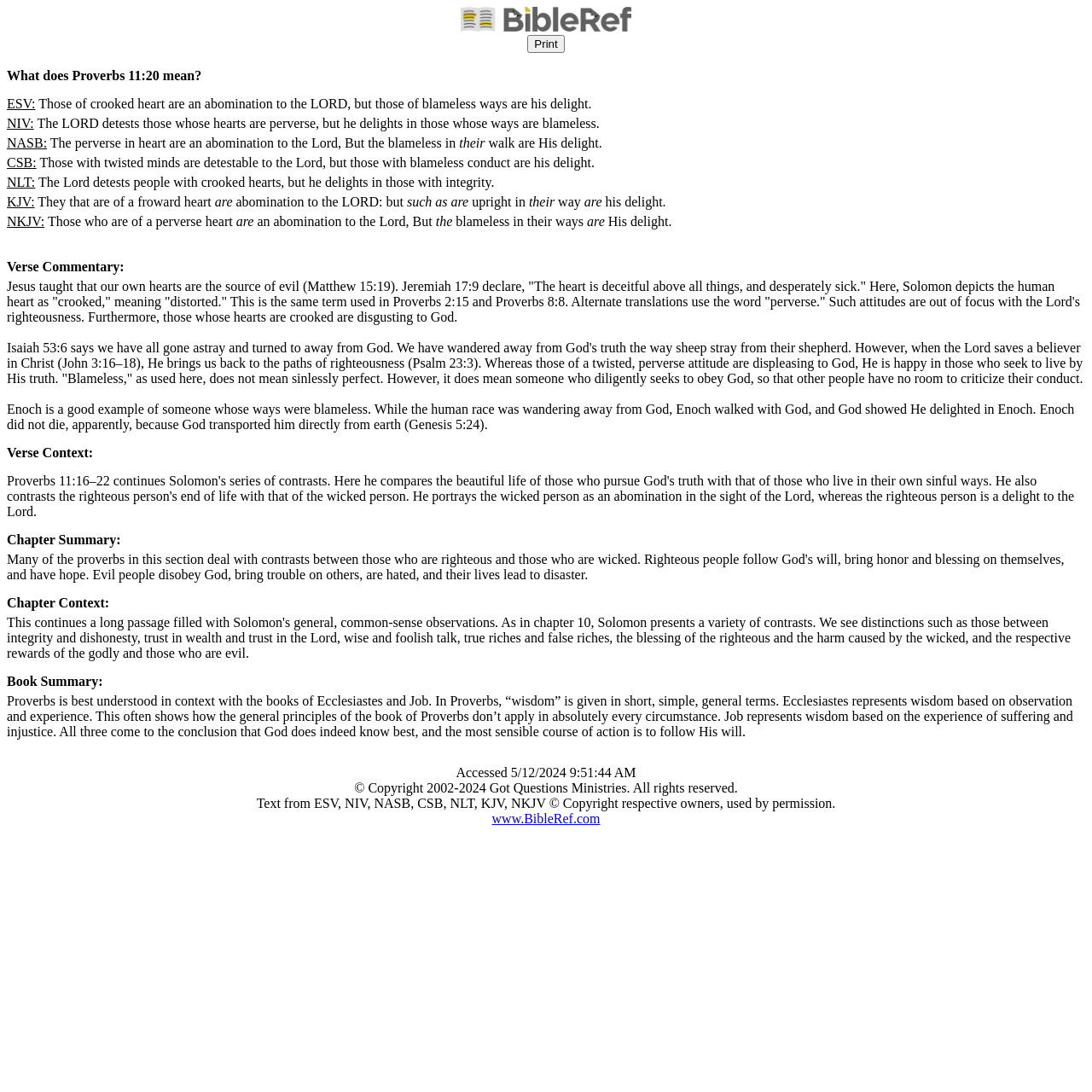Determine the bounding box of the UI element mentioned here: "www.BibleRef.com". The coordinates must be in the format [left, top, right, bottom] with values ranging from 0 to 1.

[0.45, 0.743, 0.55, 0.756]